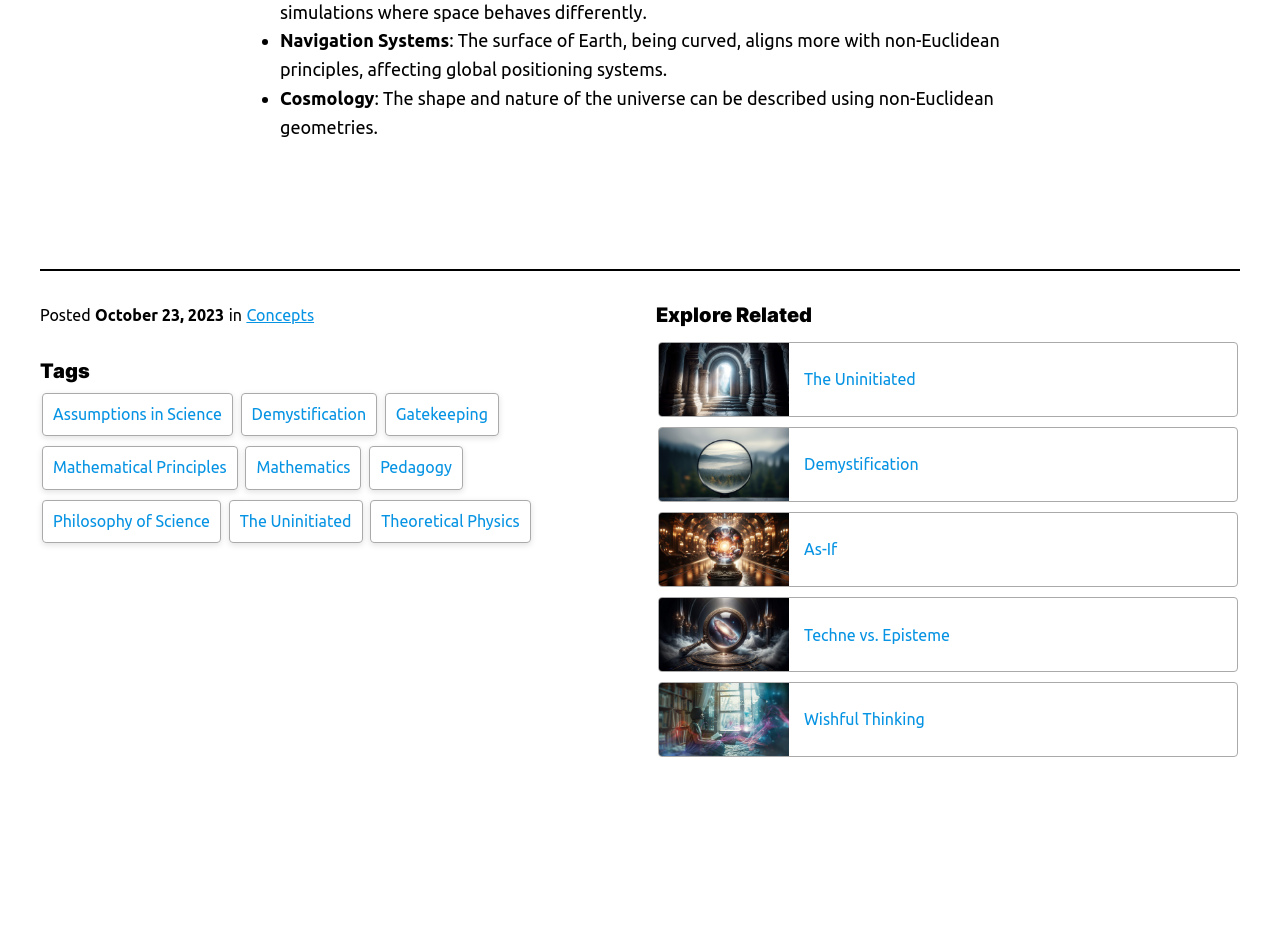Using the elements shown in the image, answer the question comprehensively: How many links are present under the 'Tags' heading?

The 'Tags' heading contains 9 links to different categories or tags, including 'Assumptions in Science', 'Demystification', and 'Theoretical Physics'.